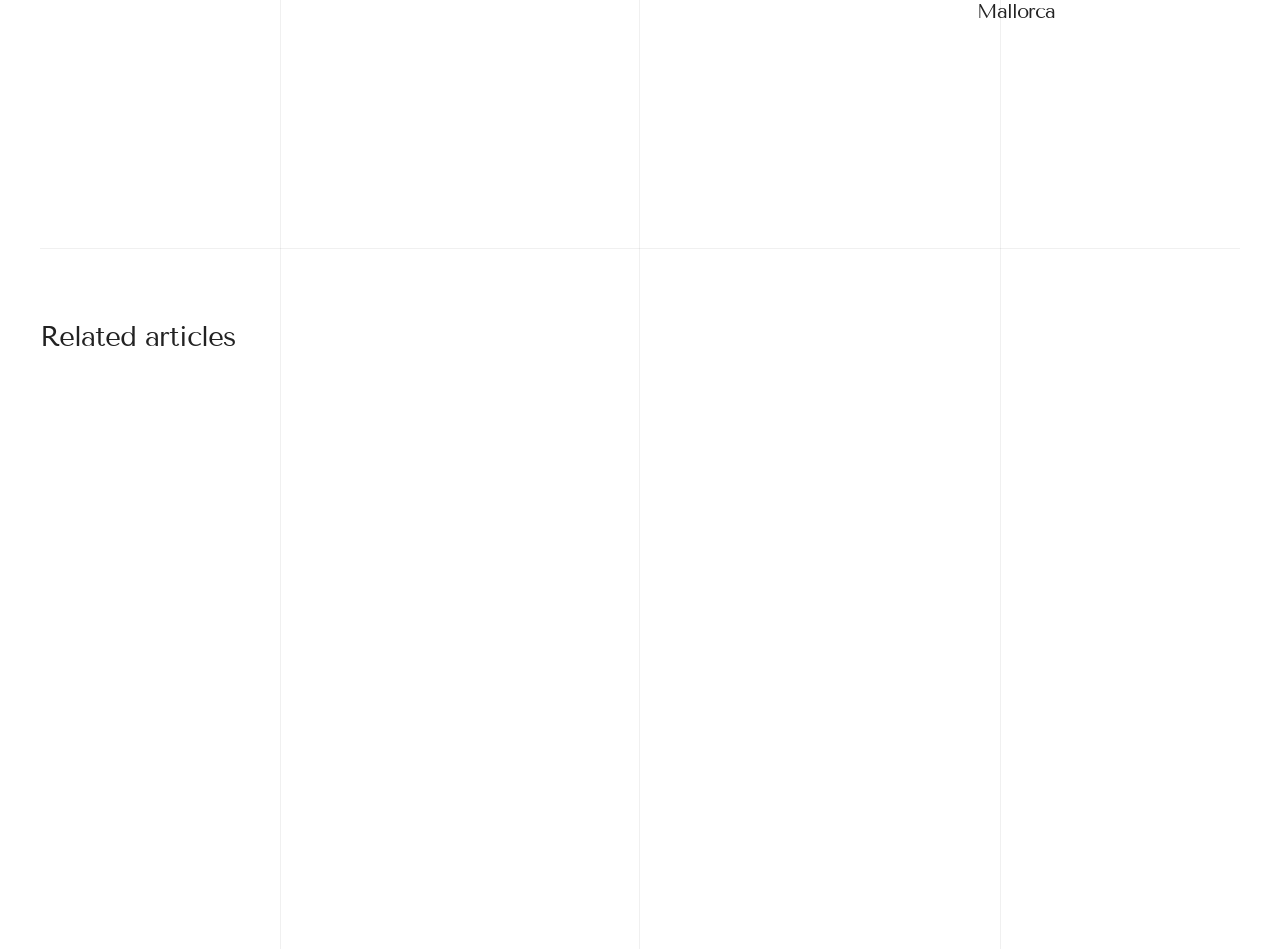Could you indicate the bounding box coordinates of the region to click in order to complete this instruction: "Read about '5 Best Luxury All-inclusive Resorts in Mallorca'".

[0.603, 0.621, 0.778, 0.72]